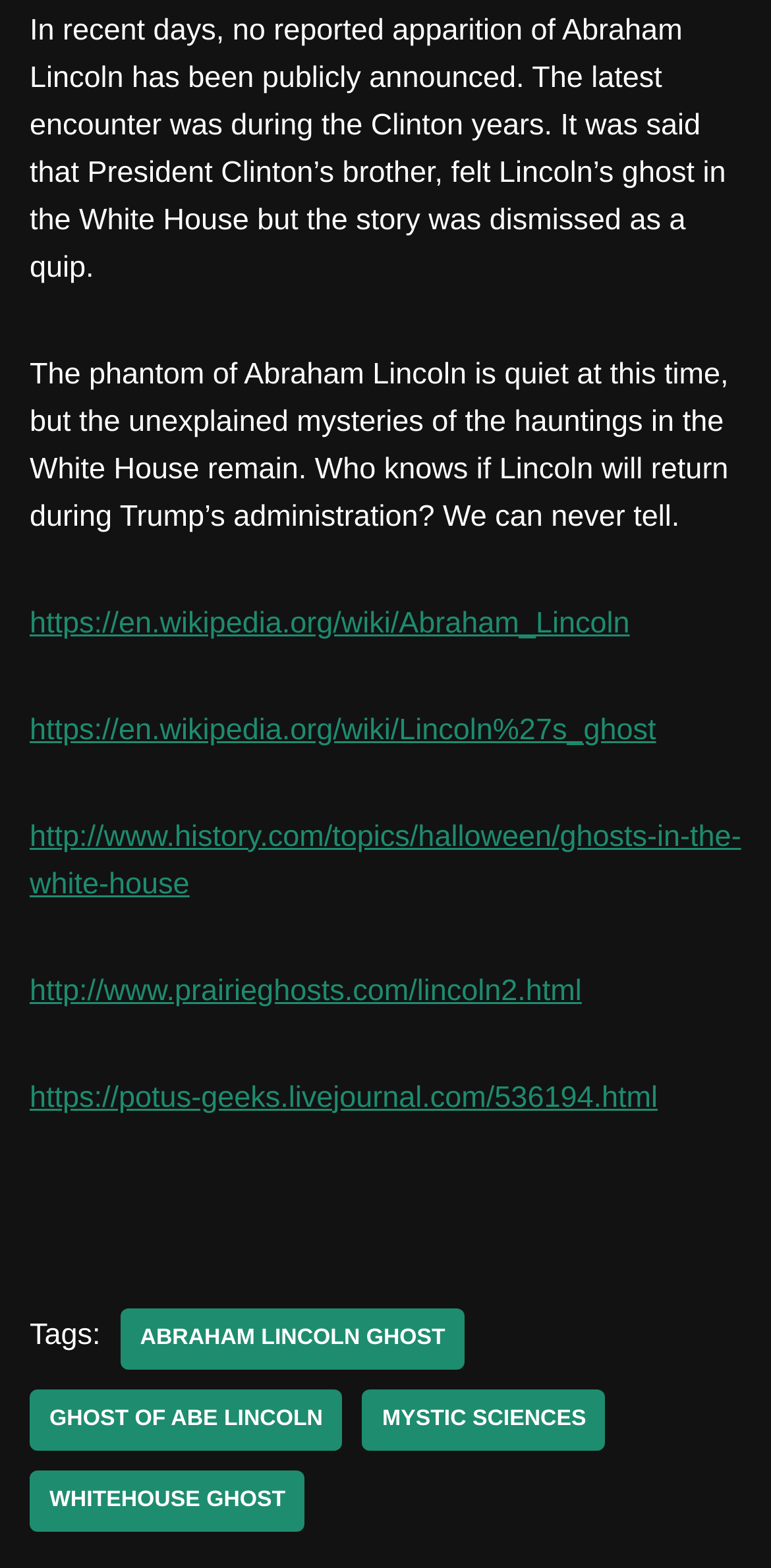Locate the UI element described by Ghost of Abe Lincoln in the provided webpage screenshot. Return the bounding box coordinates in the format (top-left x, top-left y, bottom-right x, bottom-right y), ensuring all values are between 0 and 1.

[0.038, 0.886, 0.444, 0.925]